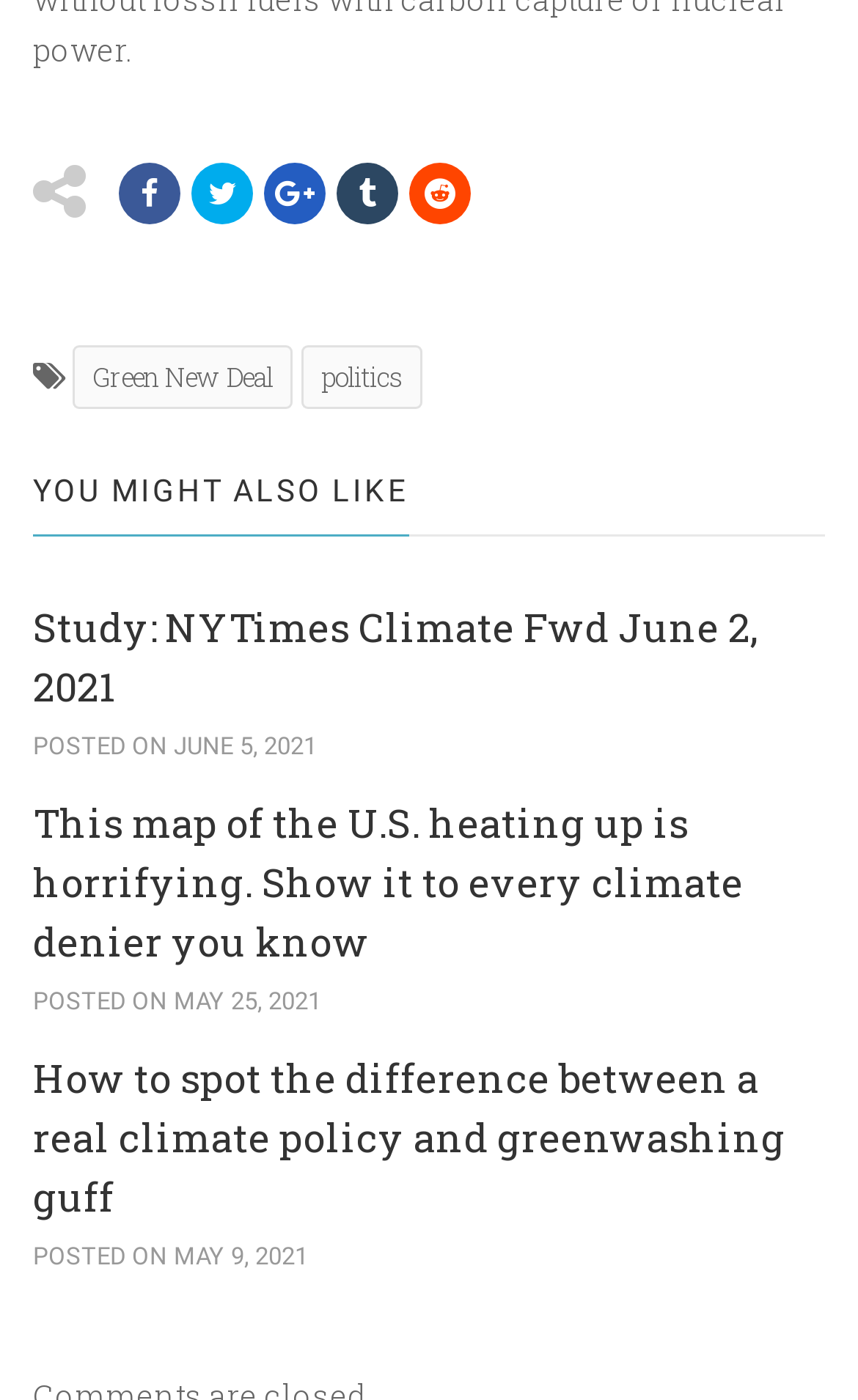Identify the bounding box coordinates of the element to click to follow this instruction: 'Explore the map of the U.S. heating up'. Ensure the coordinates are four float values between 0 and 1, provided as [left, top, right, bottom].

[0.038, 0.569, 0.867, 0.691]